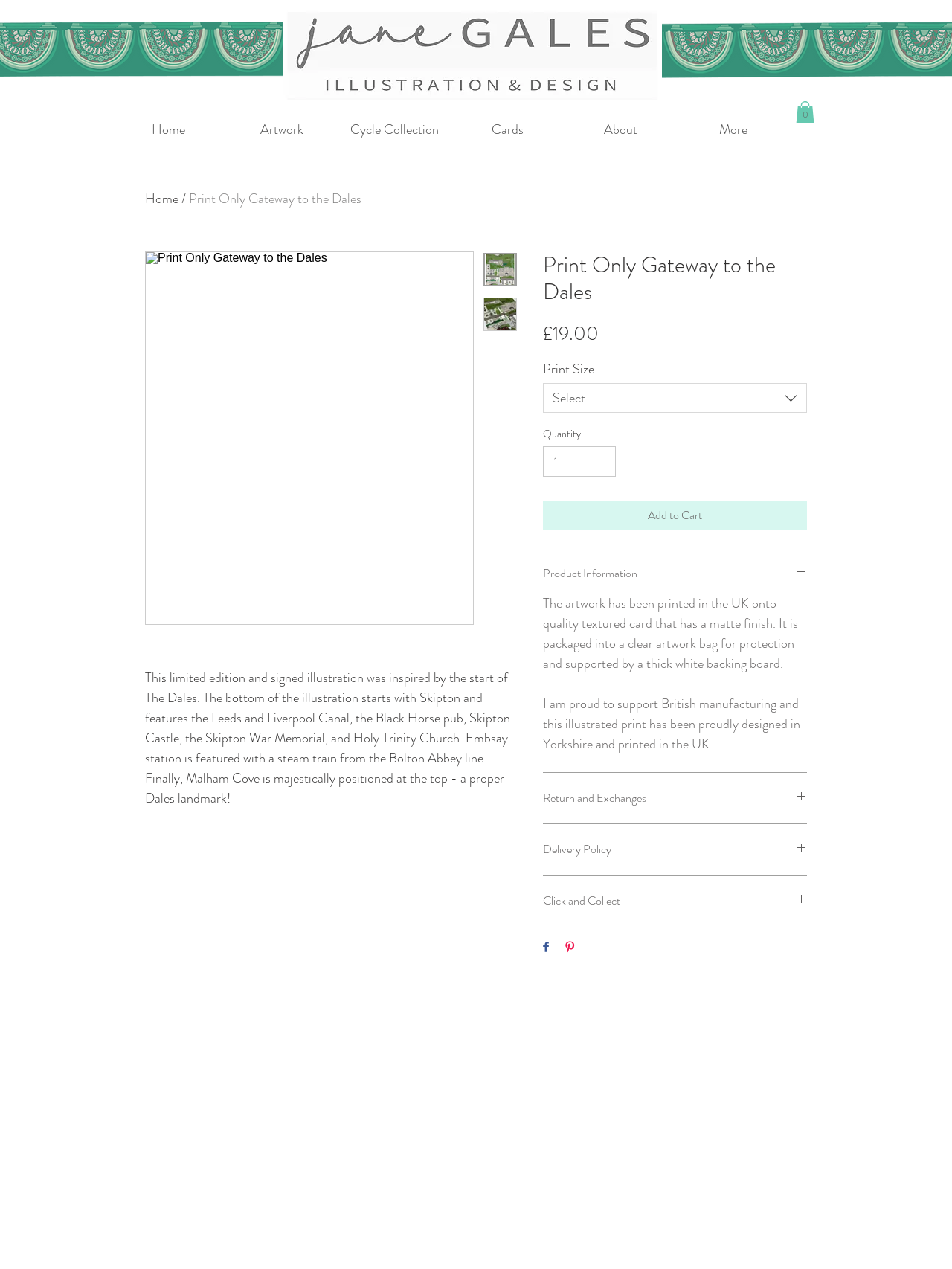Please provide a comprehensive response to the question based on the details in the image: What is the finish of the print?

I found the answer by reading the product information, which states that 'the artwork has been printed in the UK onto quality textured card that has a matte finish'.